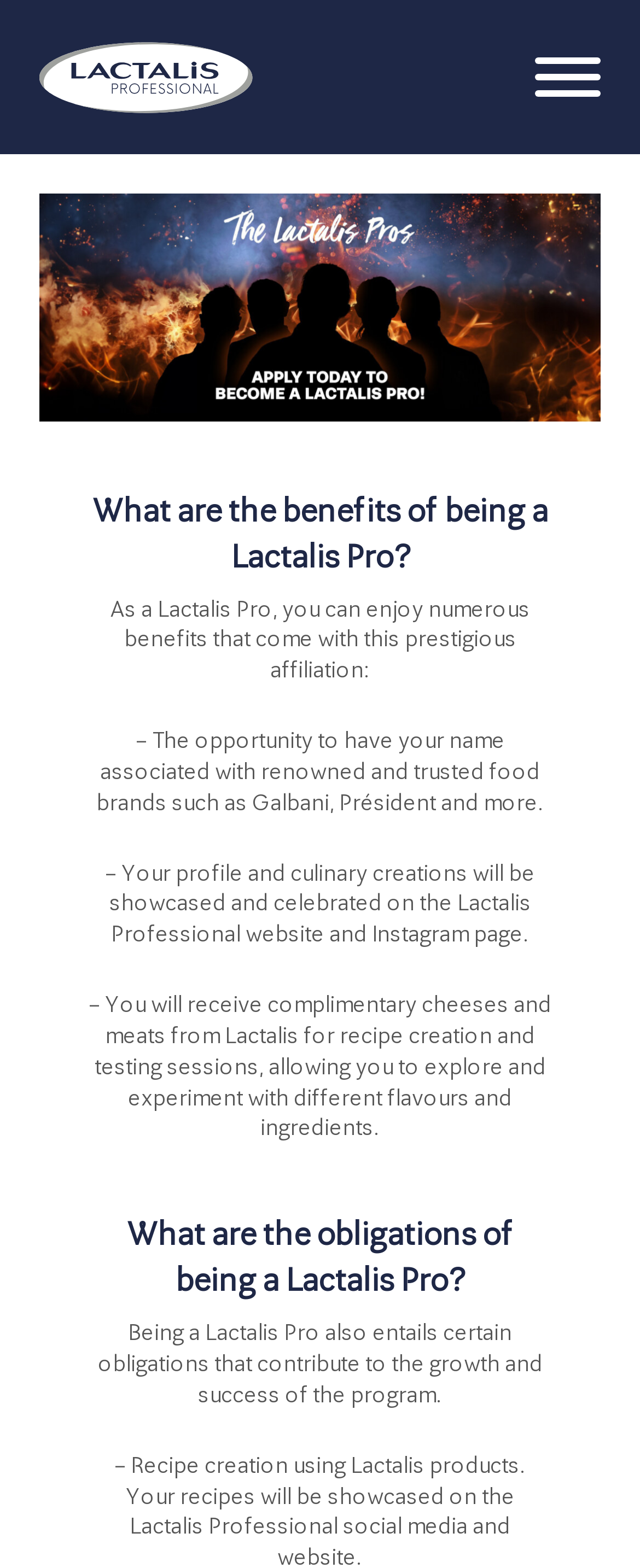Determine the bounding box coordinates for the clickable element required to fulfill the instruction: "Read about the obligations of being a Lactalis Pro". Provide the coordinates as four float numbers between 0 and 1, i.e., [left, top, right, bottom].

[0.138, 0.772, 0.862, 0.831]